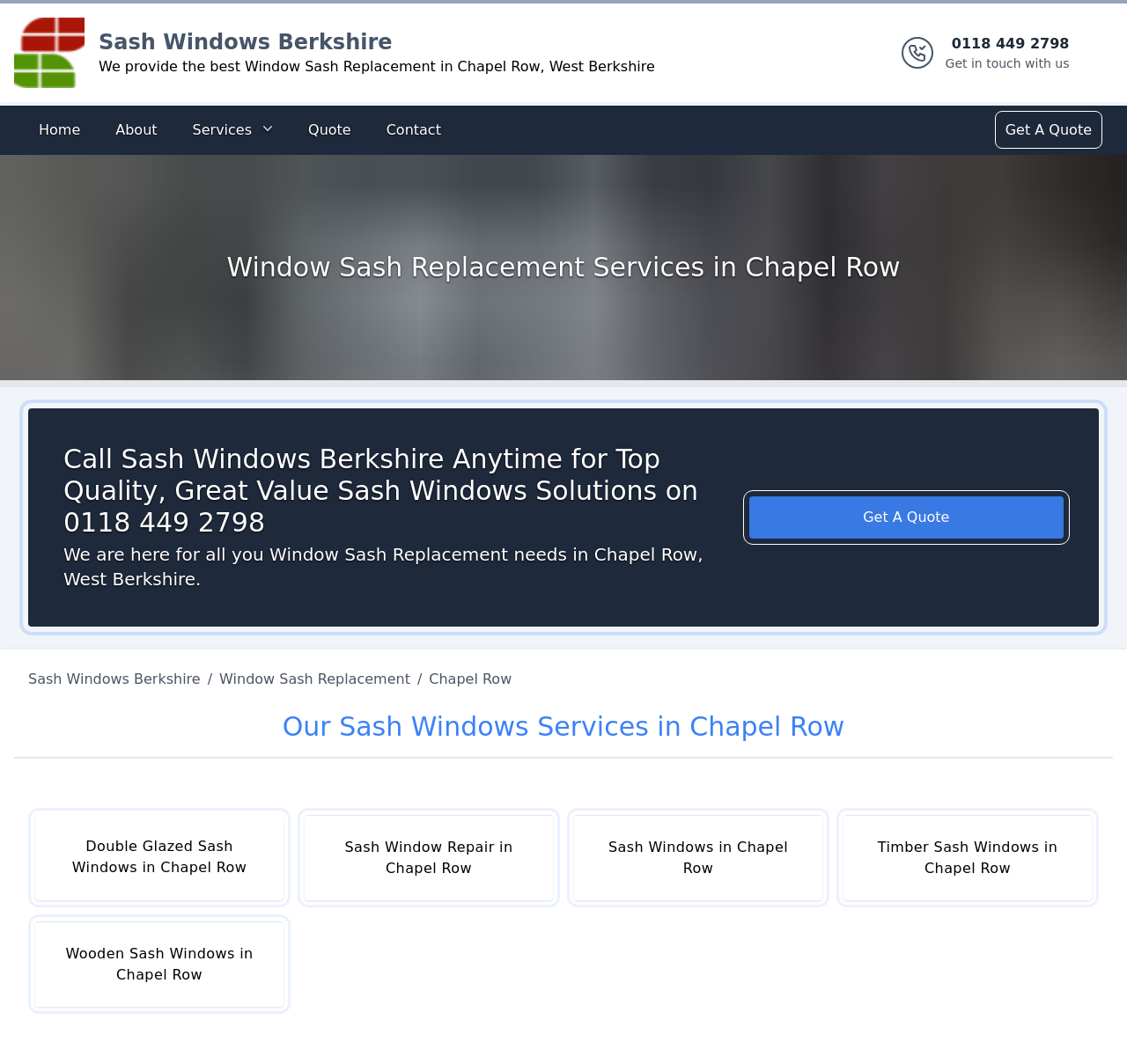What is the name of the company providing window sash replacement services?
Using the details shown in the screenshot, provide a comprehensive answer to the question.

I found the company name by looking at the top-left corner of the webpage, where it says 'Sash Windows Berkshire Logo' and 'Sash Windows Berkshire'.